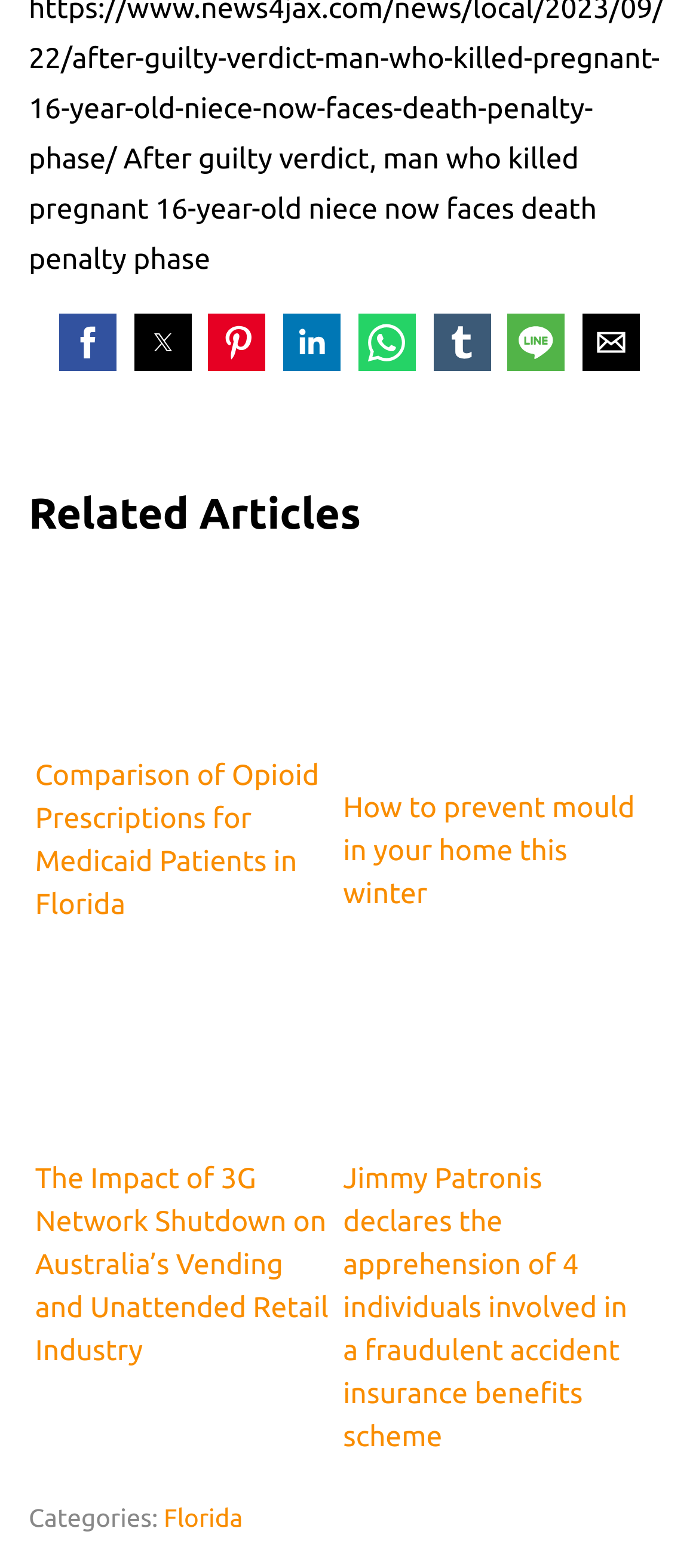How many social media share buttons are there?
Answer with a single word or short phrase according to what you see in the image.

8